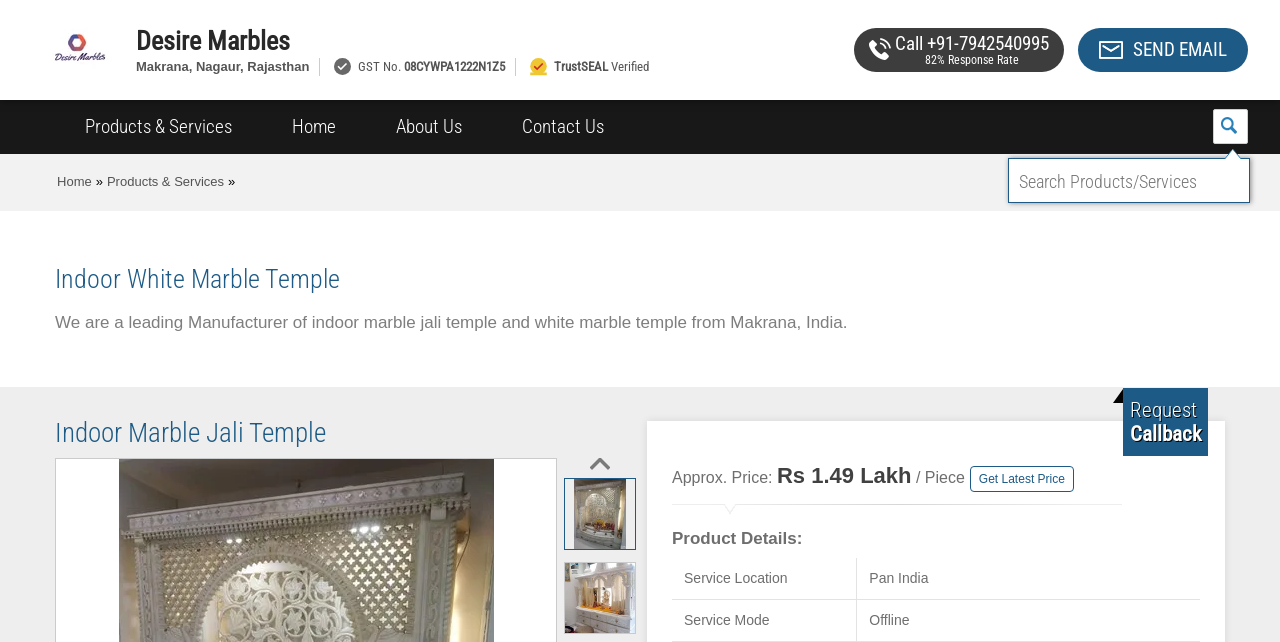Detail the various sections and features of the webpage.

The webpage is about Desire Marbles, a manufacturer of indoor white marble temples, specifically the Indoor Marble Jali Temple and White Marble Temple. At the top, there is a logo of Desire Marbles, accompanied by a link to the company's website and its location, Makrana, Nagaur, Rajasthan. Below this, there is a section displaying the company's GST number, TrustSEAL, and a verified badge.

On the top-right corner, there is a call-to-action section with a phone number, response rate, and an option to send an email. Below this, there is a navigation menu with links to Products & Services, Home, About Us, and Contact Us.

The main content of the webpage is divided into two sections. The first section has a heading "Indoor White Marble Temple" and a brief description of the product. Below this, there is a subheading "Indoor Marble Jali Temple" with two images of the product. The product details include the approximate price, Rs 1.49 Lakh per piece, and an option to get the latest price.

The second section has a table with product details, including service location and service mode. On the right side of this section, there is a call-to-action button "Get a Call from us" with options to request a callback.